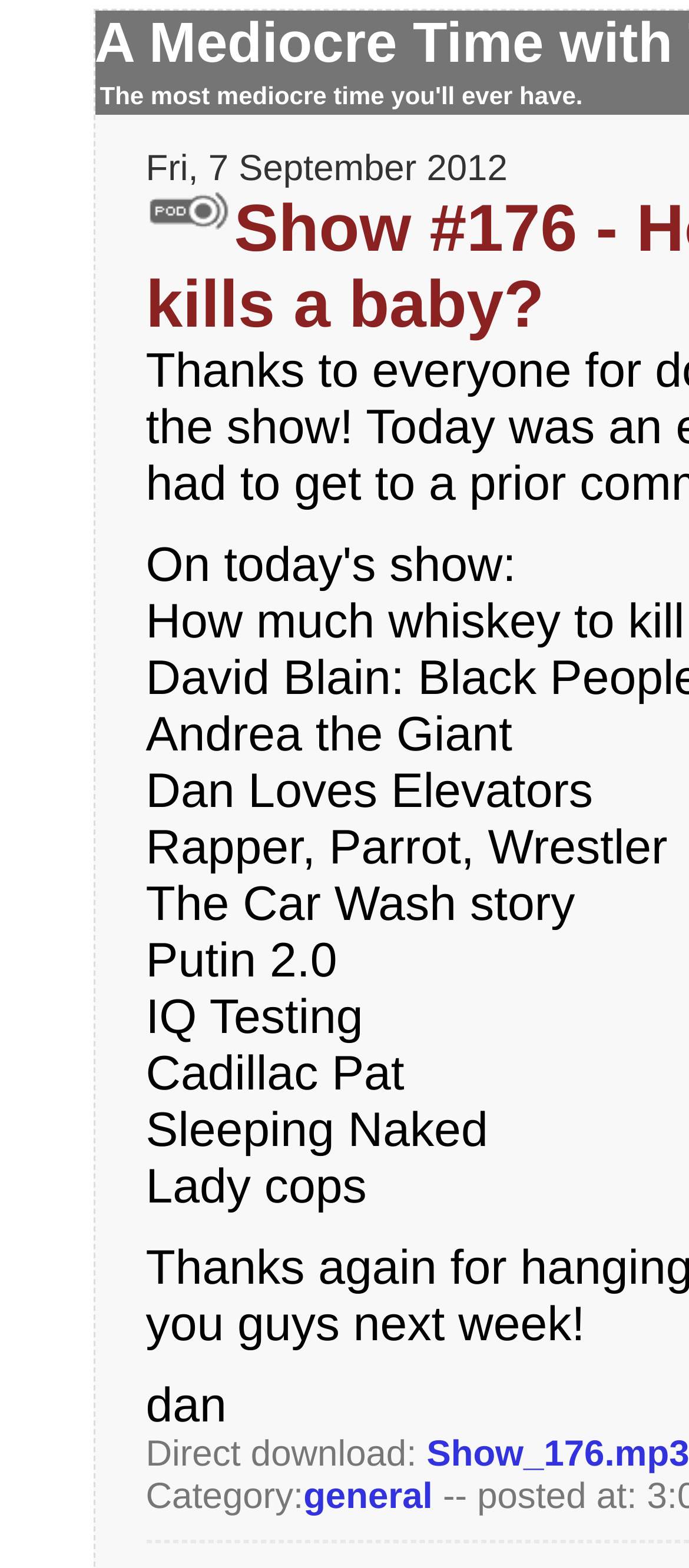Answer the question using only a single word or phrase: 
Who is mentioned at the bottom of the page?

dan